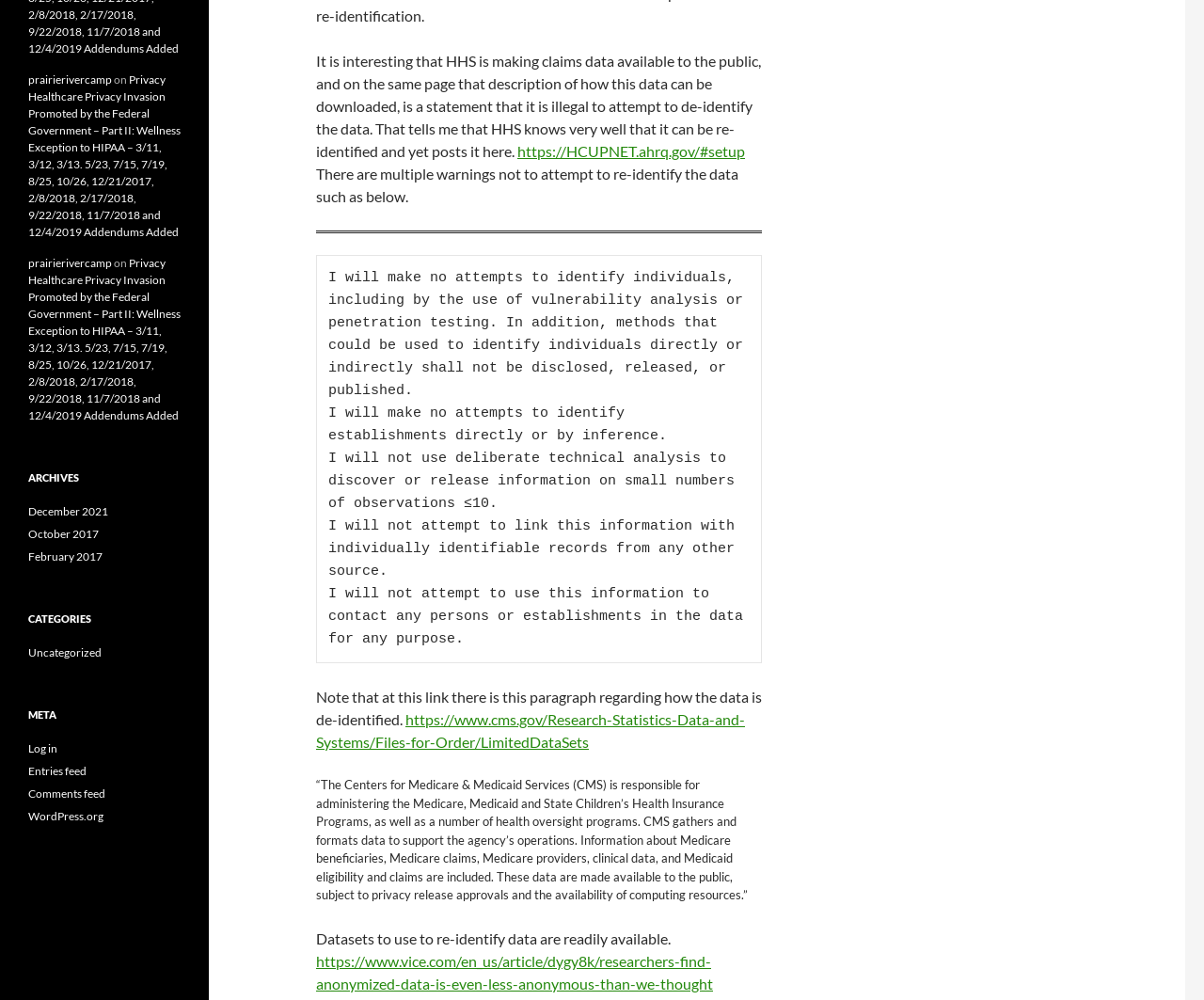Determine the bounding box coordinates for the clickable element to execute this instruction: "Visit the LimitedDataSets page". Provide the coordinates as four float numbers between 0 and 1, i.e., [left, top, right, bottom].

[0.262, 0.71, 0.619, 0.751]